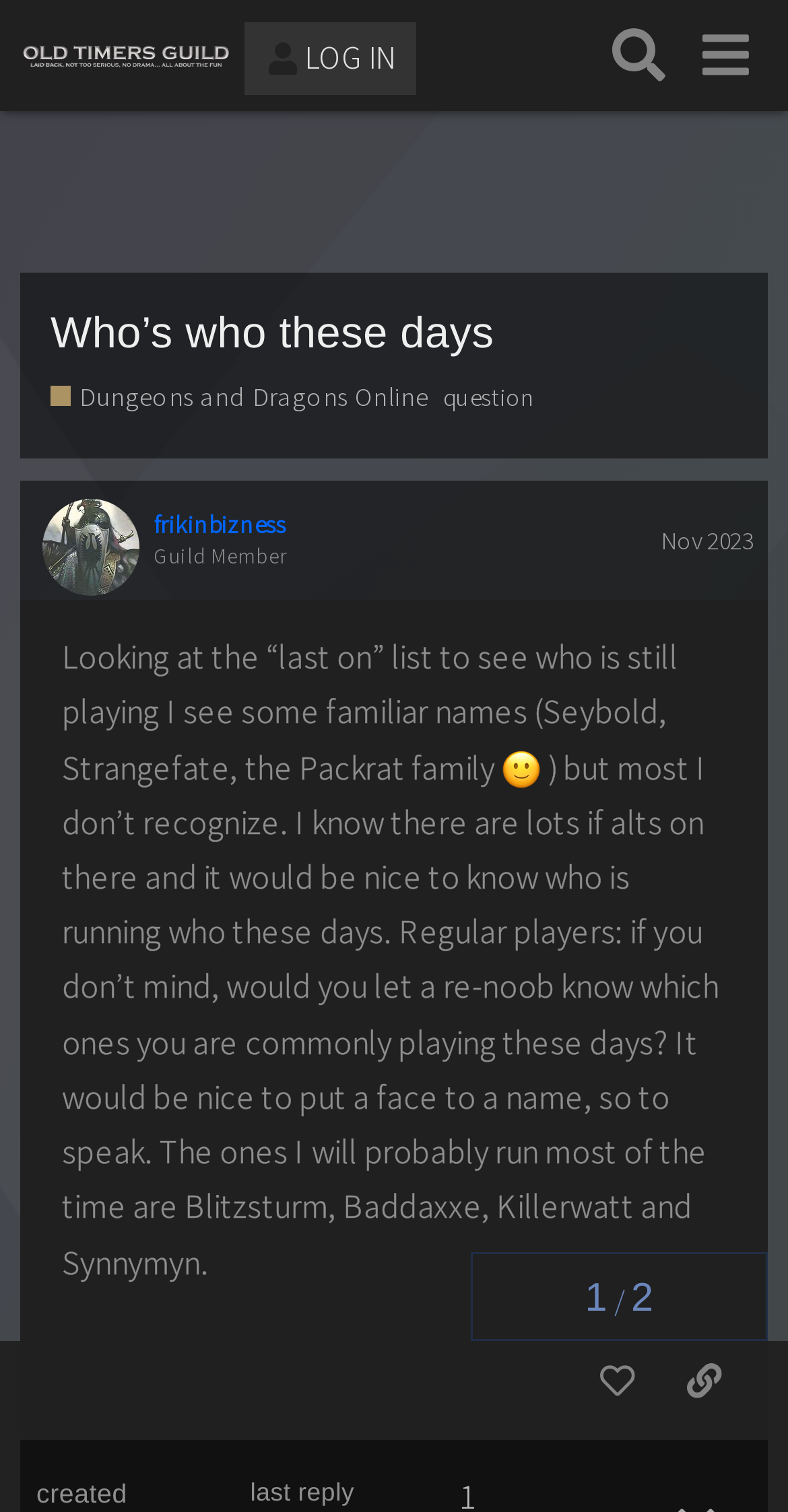Pinpoint the bounding box coordinates of the element that must be clicked to accomplish the following instruction: "Search for something". The coordinates should be in the format of four float numbers between 0 and 1, i.e., [left, top, right, bottom].

[0.755, 0.008, 0.865, 0.065]